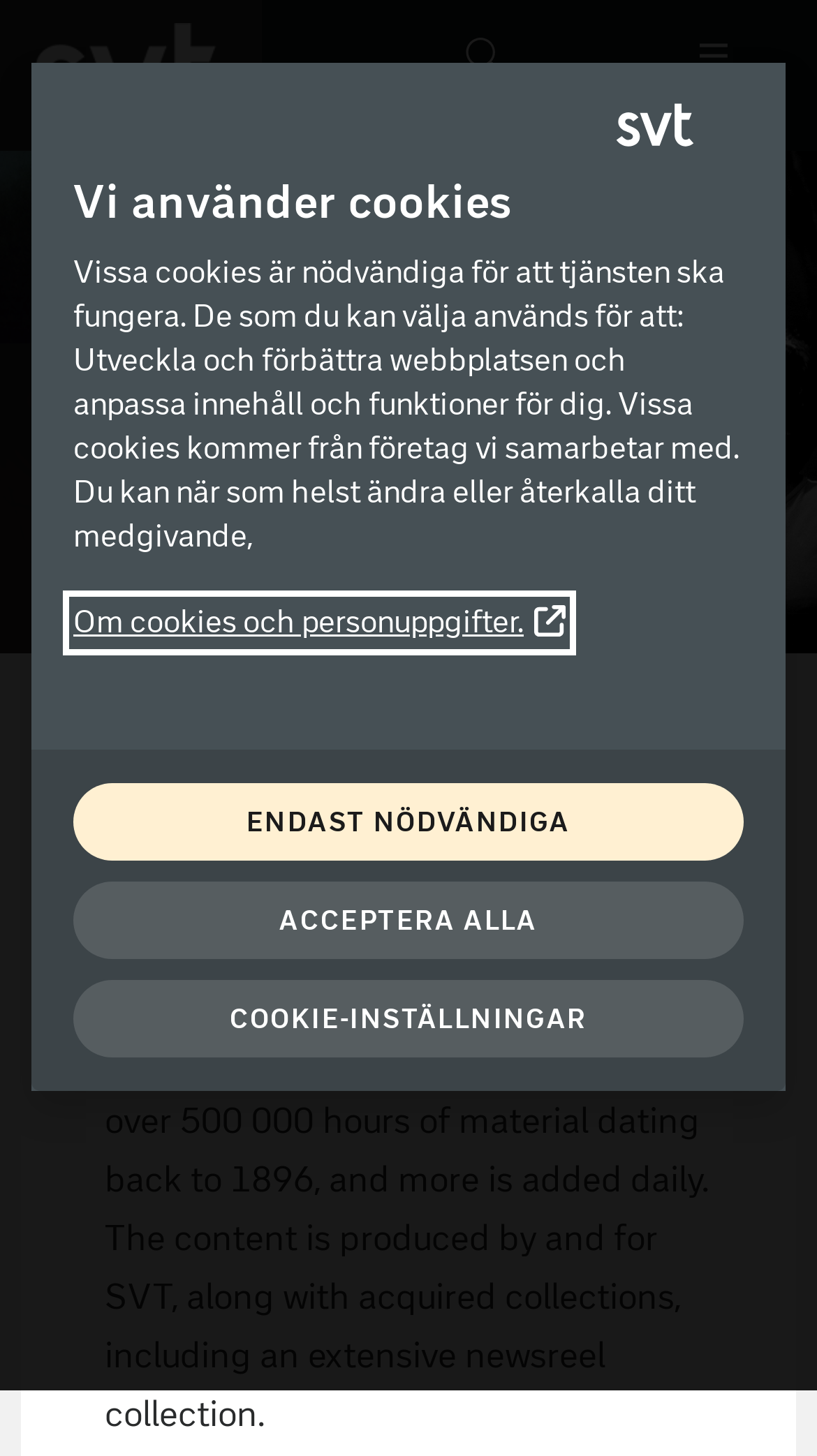Identify the bounding box coordinates for the UI element mentioned here: "ACCEPTERA ALLA". Provide the coordinates as four float values between 0 and 1, i.e., [left, top, right, bottom].

[0.09, 0.605, 0.91, 0.659]